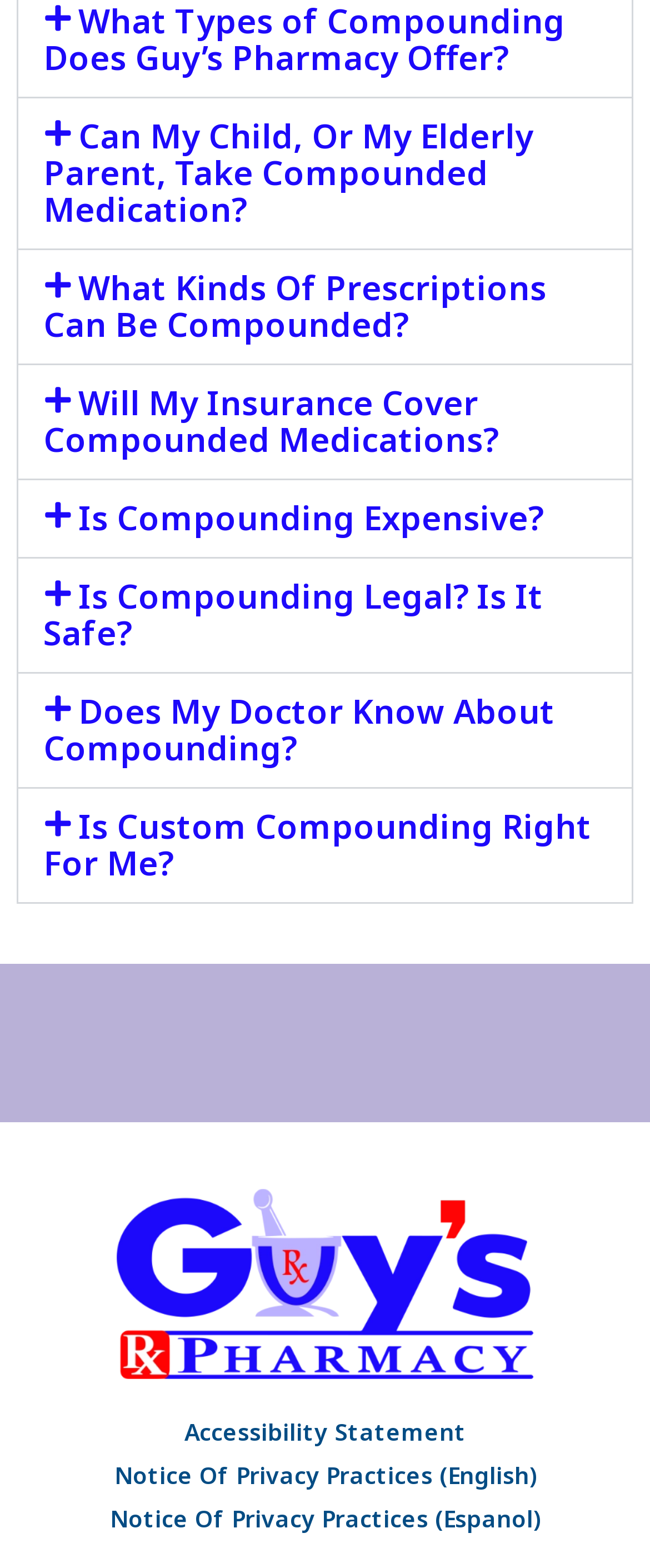What is the vertical position of the 'Will My Insurance Cover Compounded Medications?' button?
Using the image, provide a concise answer in one word or a short phrase.

Middle